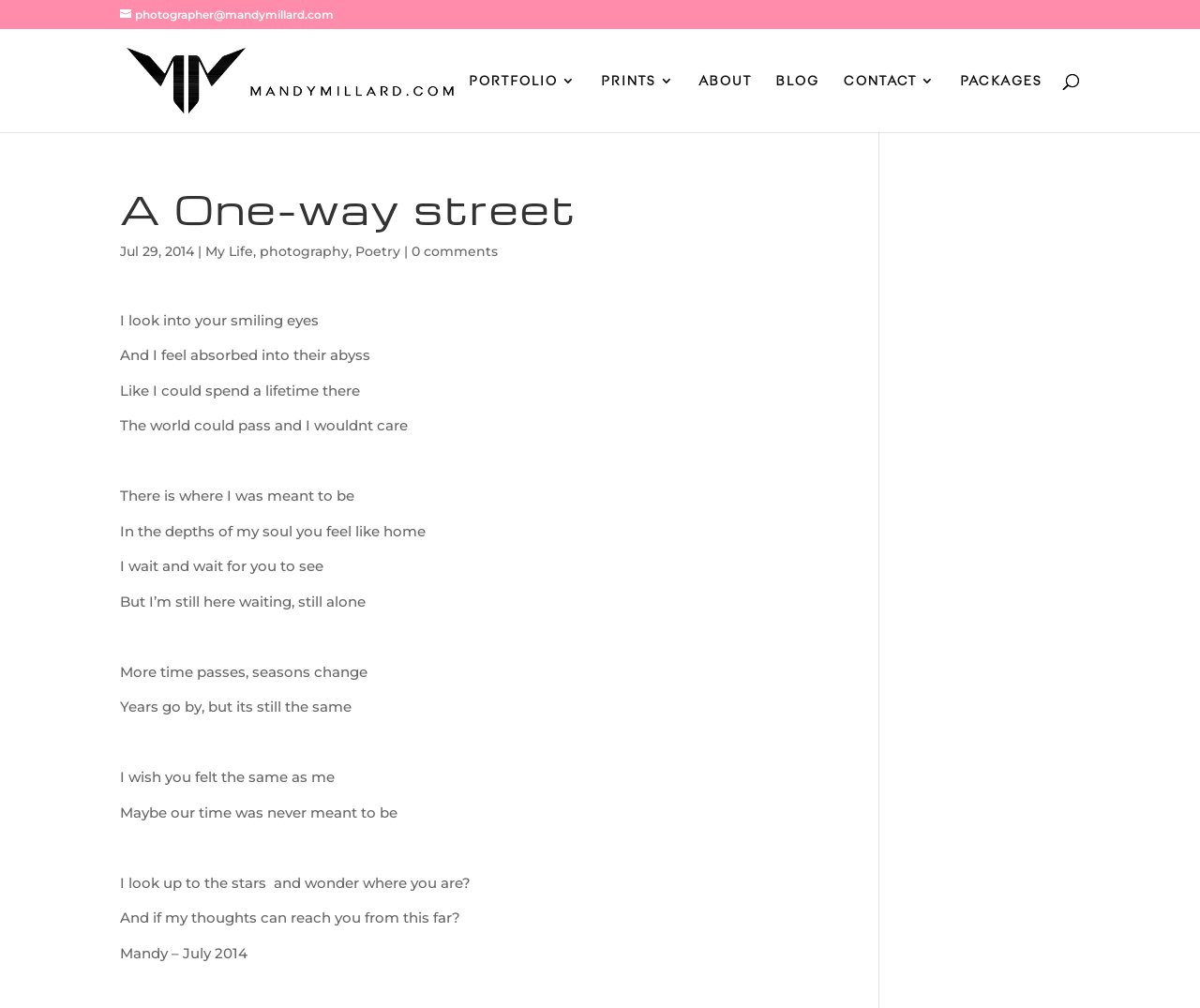What is the last line of the poem?
Carefully analyze the image and provide a thorough answer to the question.

The answer can be found by reading the poem and finding the last line, which is 'I look up to the stars and wonder where you are?'.